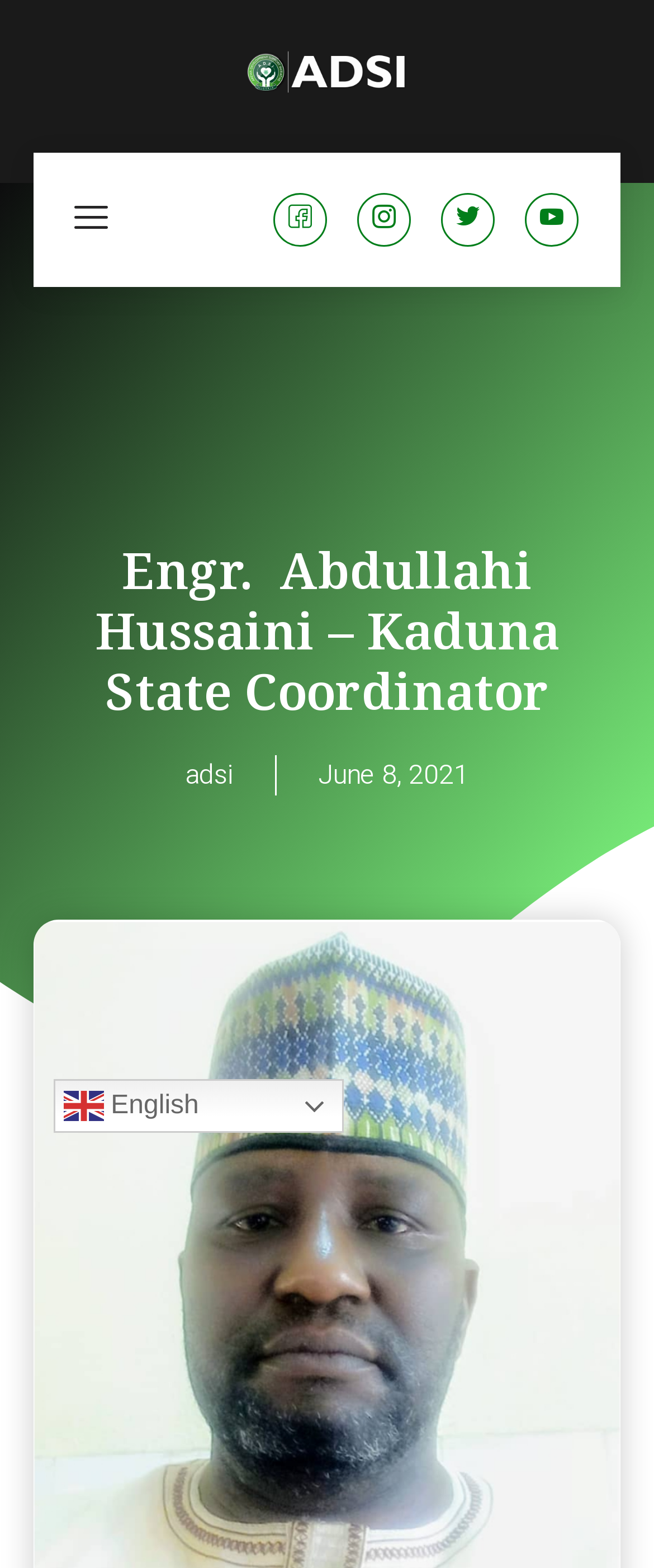Identify the bounding box coordinates of the area that should be clicked in order to complete the given instruction: "Switch to English". The bounding box coordinates should be four float numbers between 0 and 1, i.e., [left, top, right, bottom].

[0.081, 0.688, 0.525, 0.722]